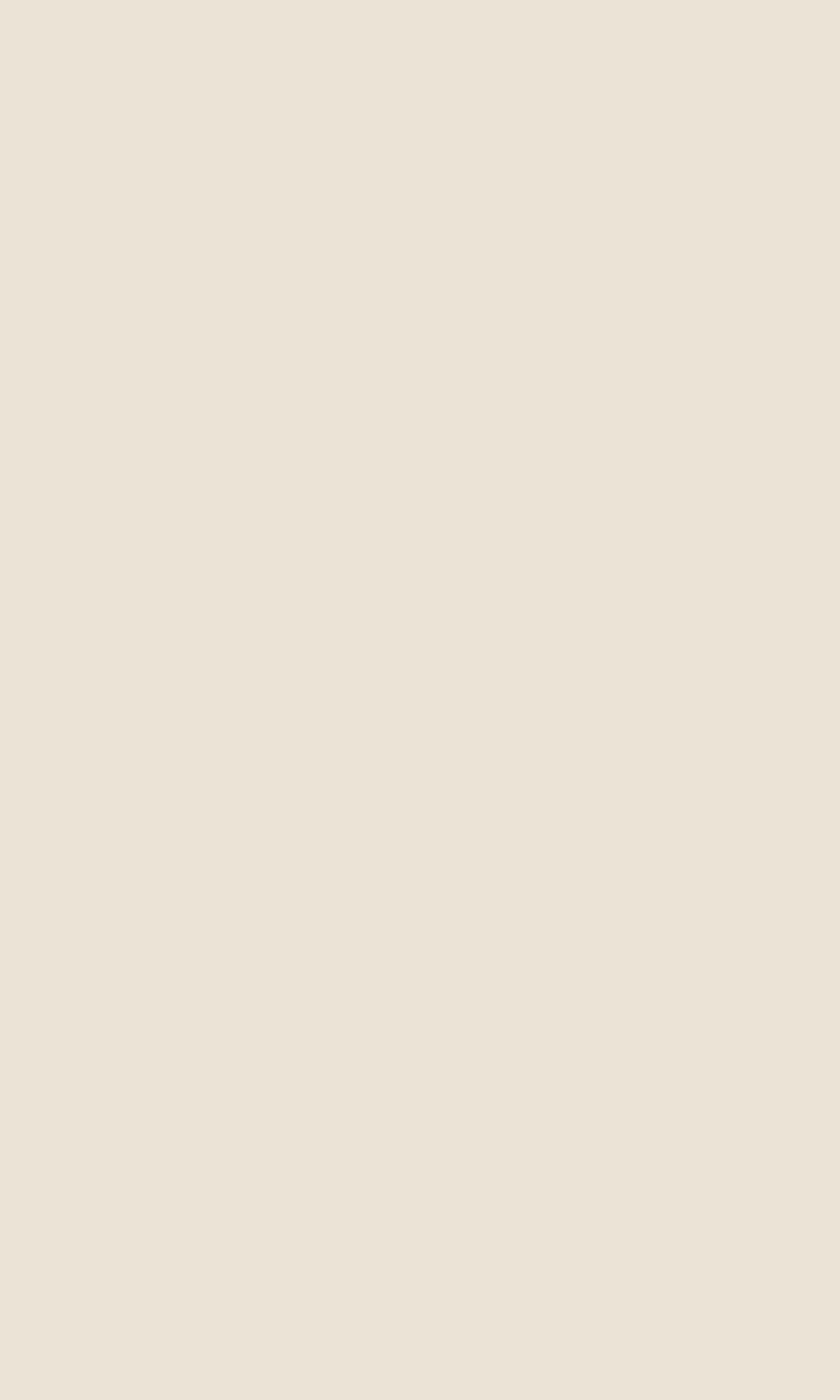What is the name of the farm where Braccor was born?
Please provide a comprehensive answer based on the information in the image.

According to the text, Braccor was born in fazenda Jandaia, in Nova Aliança/SP, which is a property that has been in the family for more than 60 years.